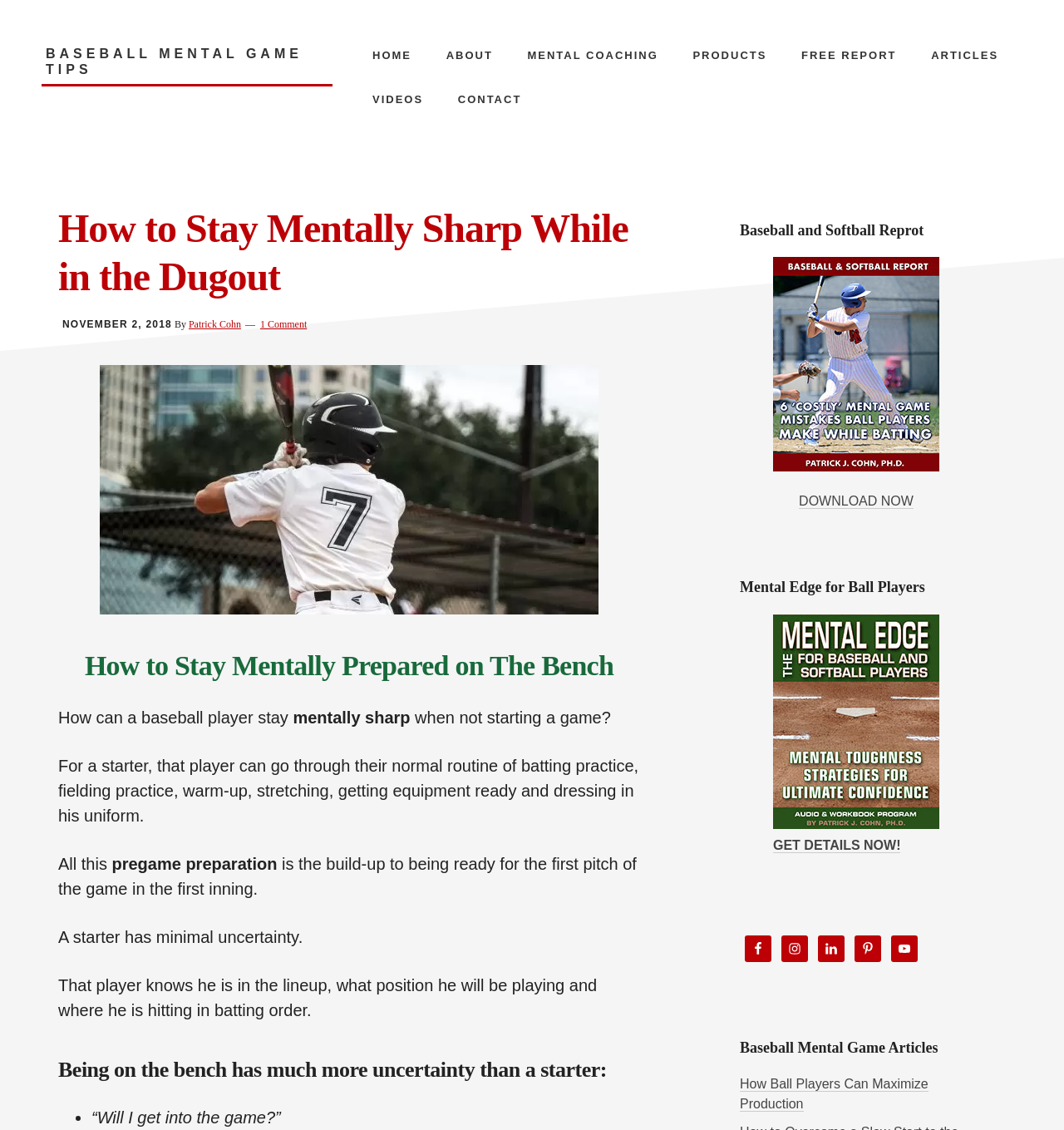What is the category of the article?
Using the image, answer in one word or phrase.

Baseball